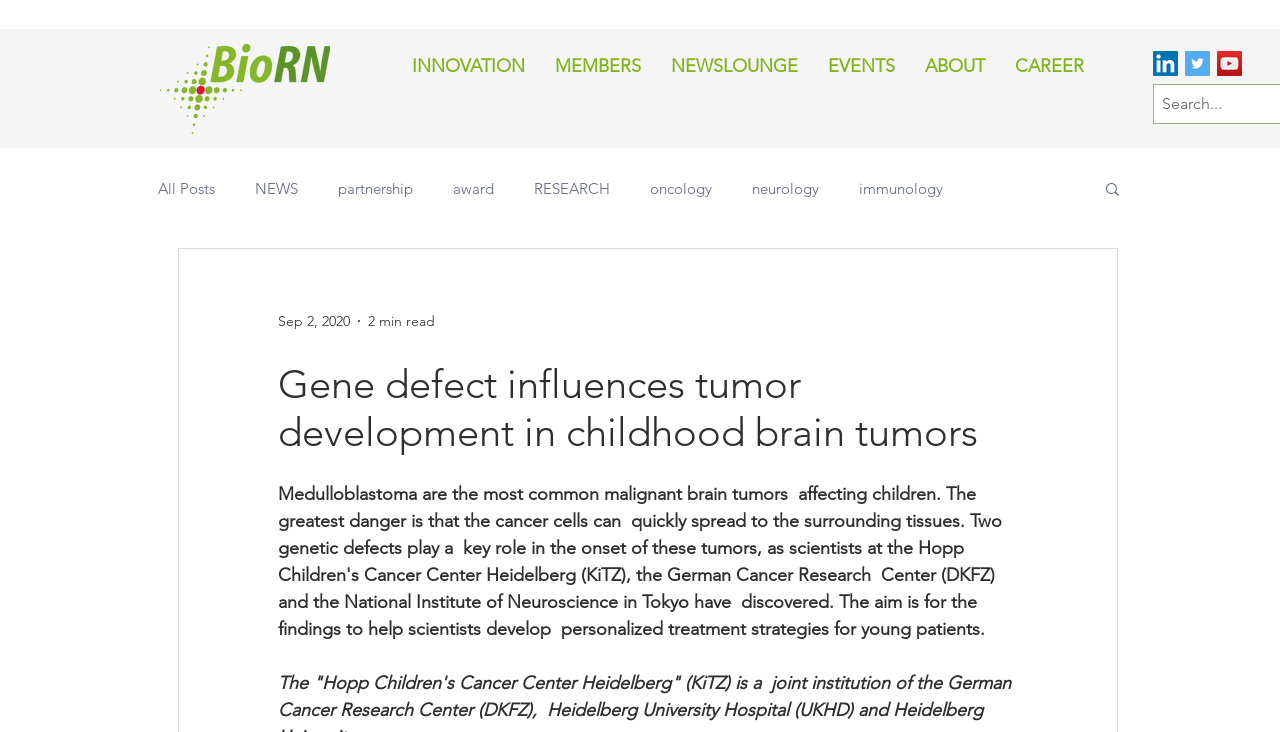Could you indicate the bounding box coordinates of the region to click in order to complete this instruction: "Search for something".

[0.908, 0.116, 0.979, 0.169]